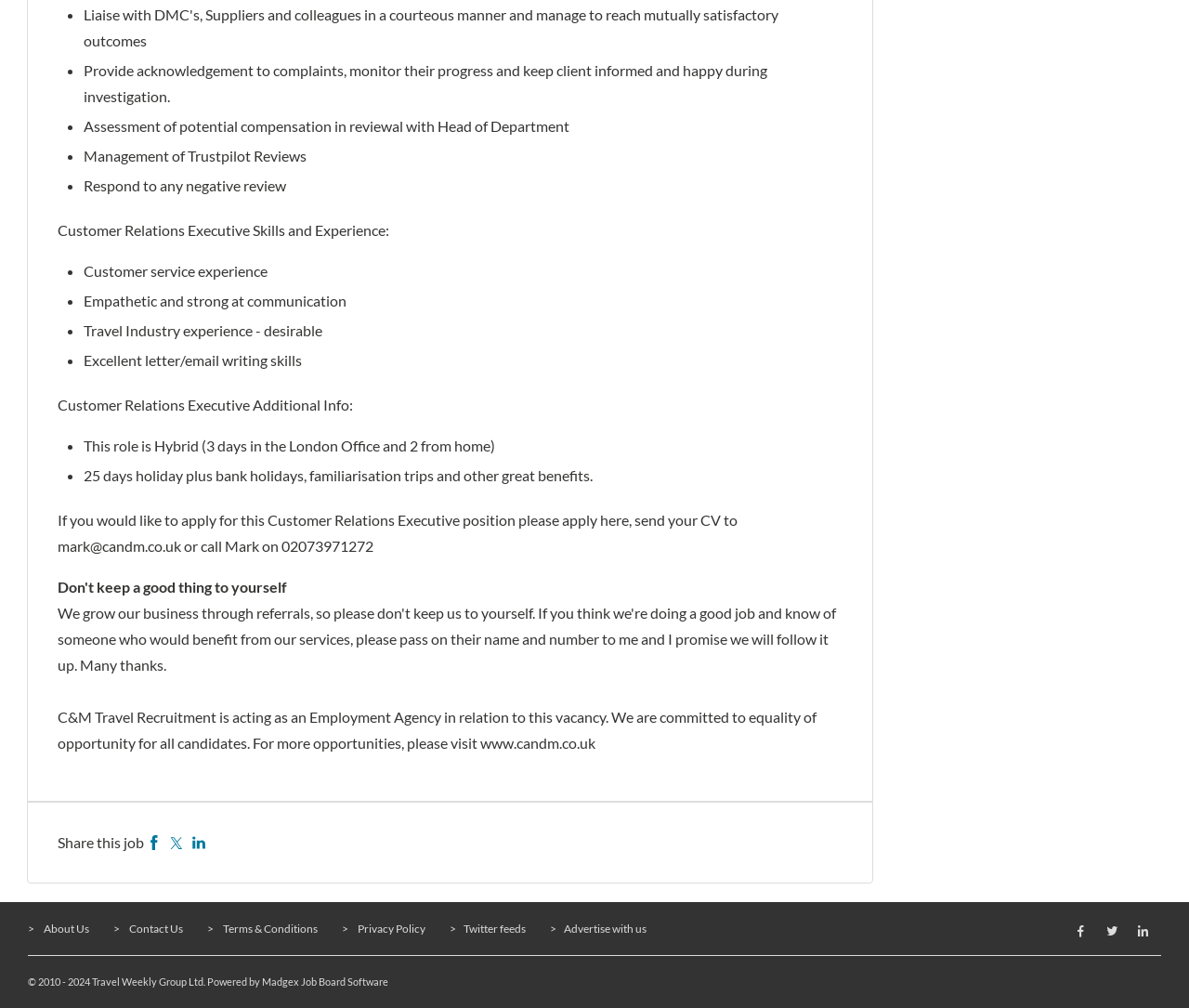Find the bounding box coordinates of the area to click in order to follow the instruction: "Follow on Twitter".

[0.926, 0.914, 0.945, 0.935]